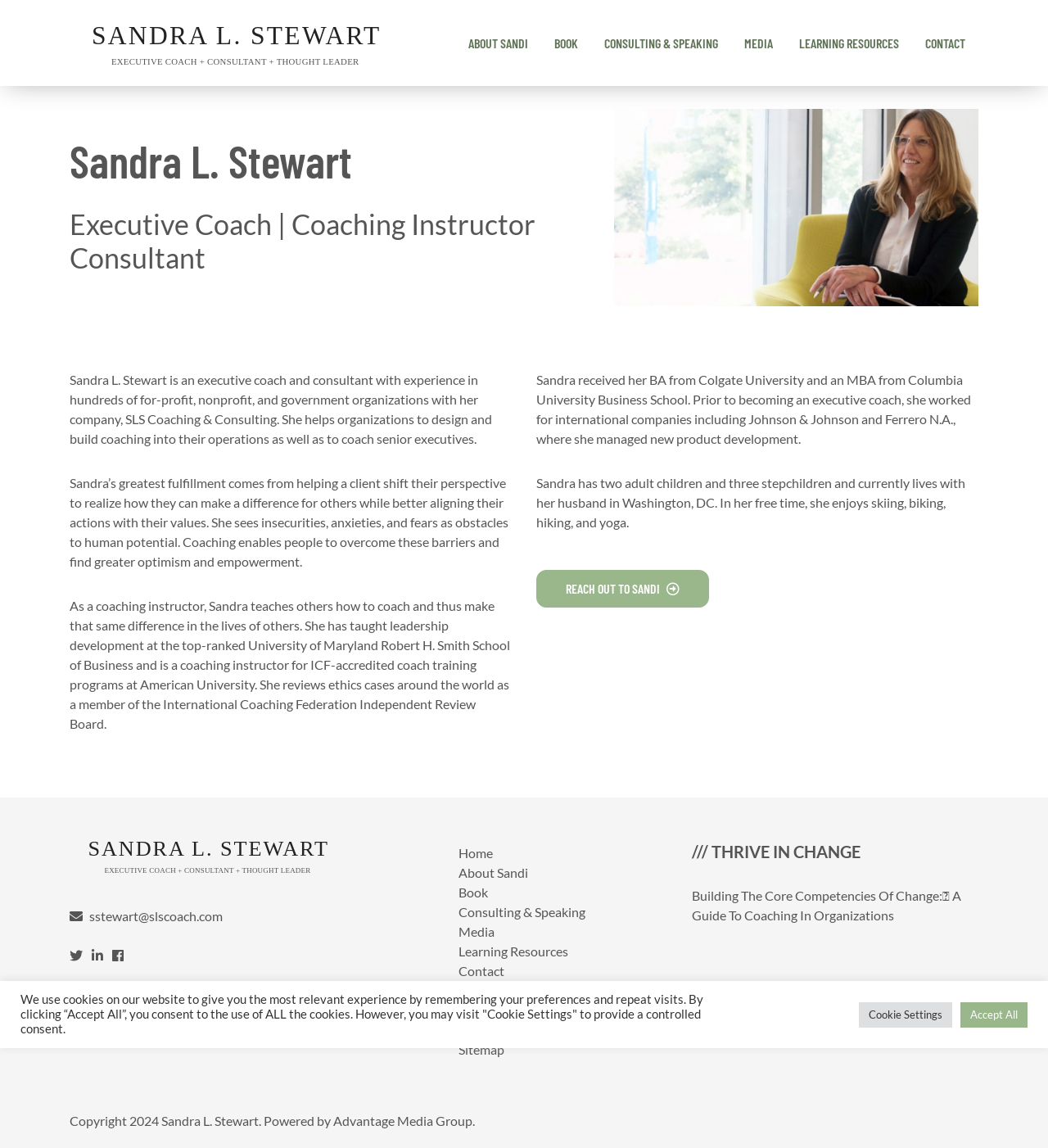Identify the bounding box coordinates for the UI element described as follows: Advantage Media Group.. Use the format (top-left x, top-left y, bottom-right x, bottom-right y) and ensure all values are floating point numbers between 0 and 1.

[0.318, 0.969, 0.453, 0.983]